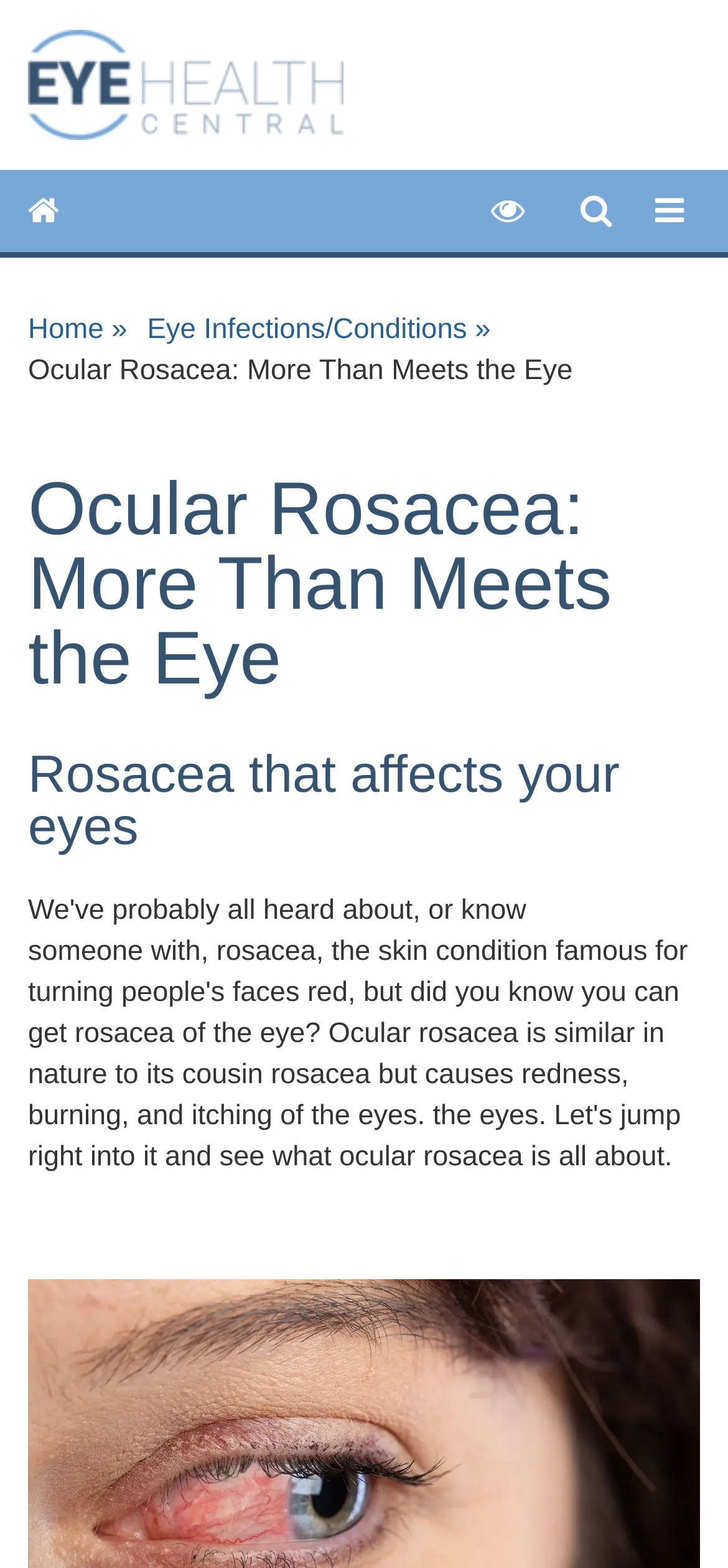Refer to the screenshot and answer the following question in detail:
What is the name of the website?

I determined the name of the website by looking at the link element with the text 'Eye Health Central' at the top of the page, which is likely the website's logo or title.